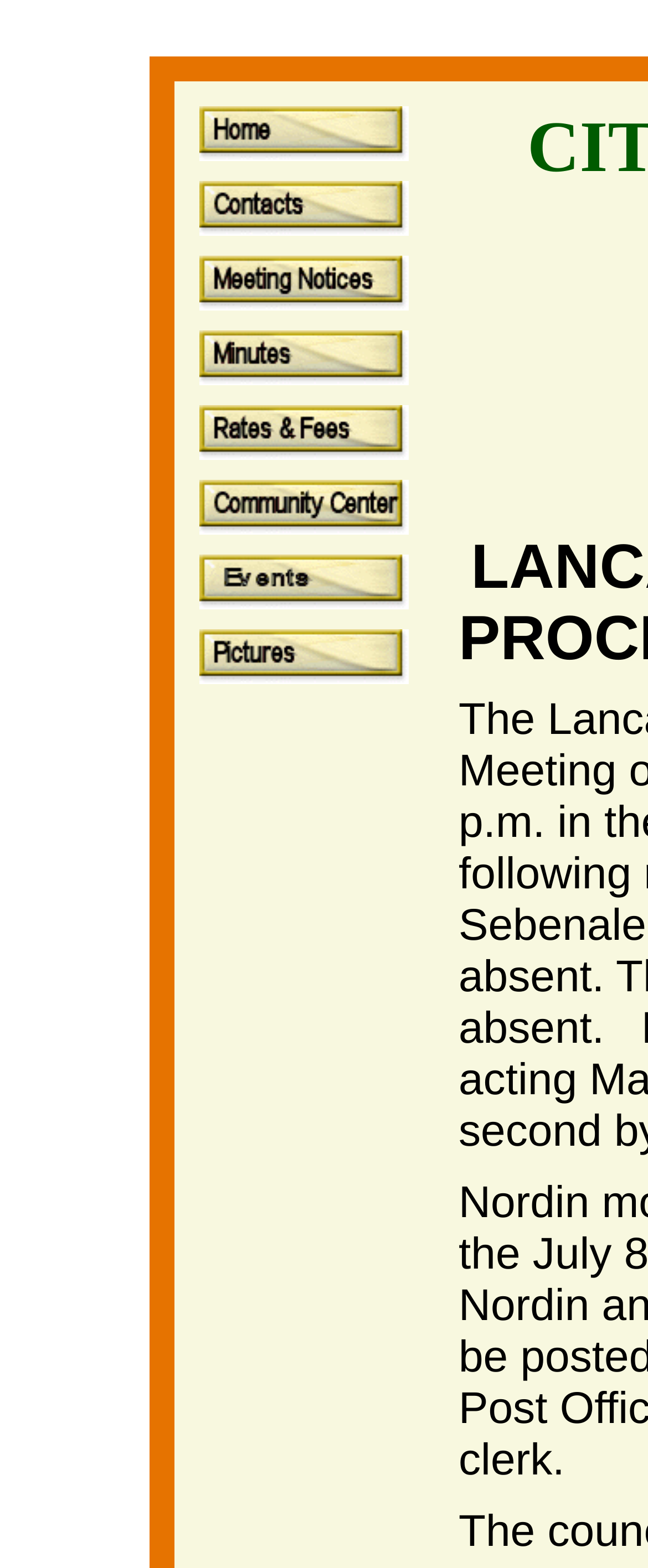Given the element description "Halal Certification Schemes" in the screenshot, predict the bounding box coordinates of that UI element.

None